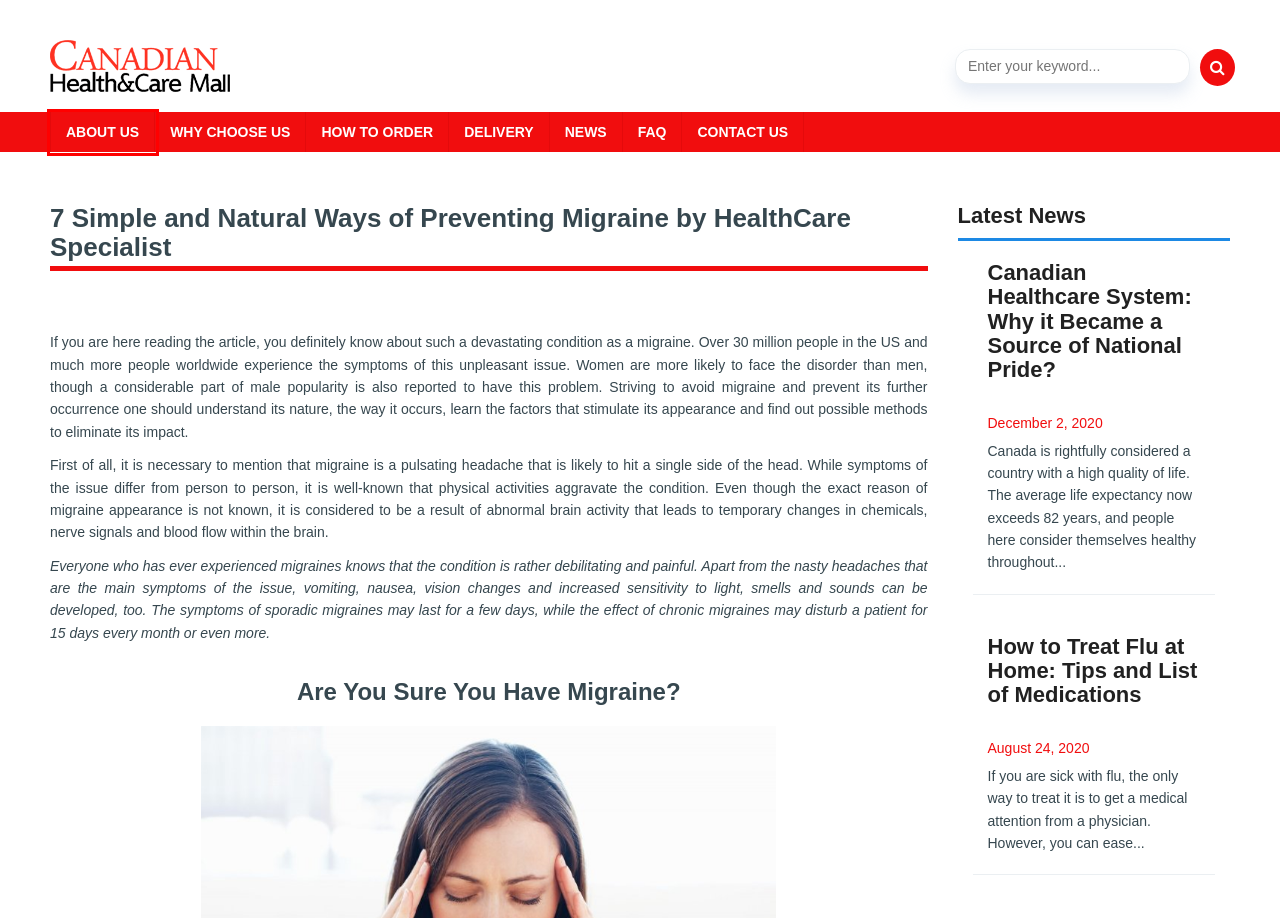Analyze the screenshot of a webpage with a red bounding box and select the webpage description that most accurately describes the new page resulting from clicking the element inside the red box. Here are the candidates:
A. Order Placement At Canadian Health&Care Mall
B. Canadian Health&Care Mall: Live Happily, Choose Wisely
C. Canadian Healthcare System: Why it Became a Source of National Pride?
D. Canadian Health and Care Mall Contact Details
E. Essential Information About Canadian Health&Care Mall
F. How to Treat Flu at Home: Tips and List of Medications
G. Canadian Health&Care Mall Shipping and Delivery Terms
H. Canadian Health&Care Mall: FAQ

E